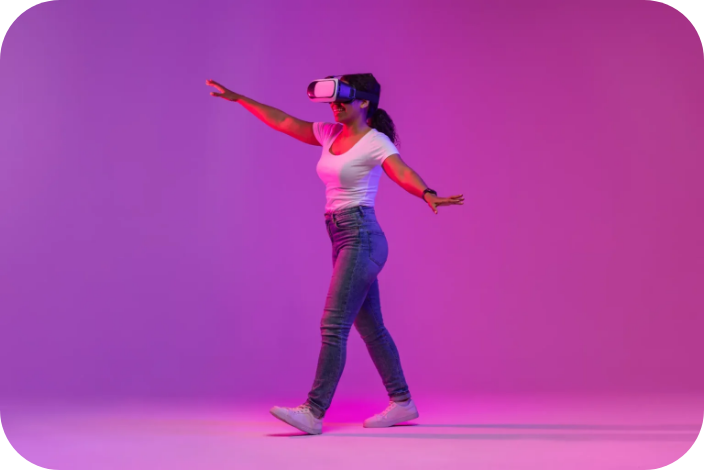Answer the following inquiry with a single word or phrase:
What is the color of the backdrop?

Purple